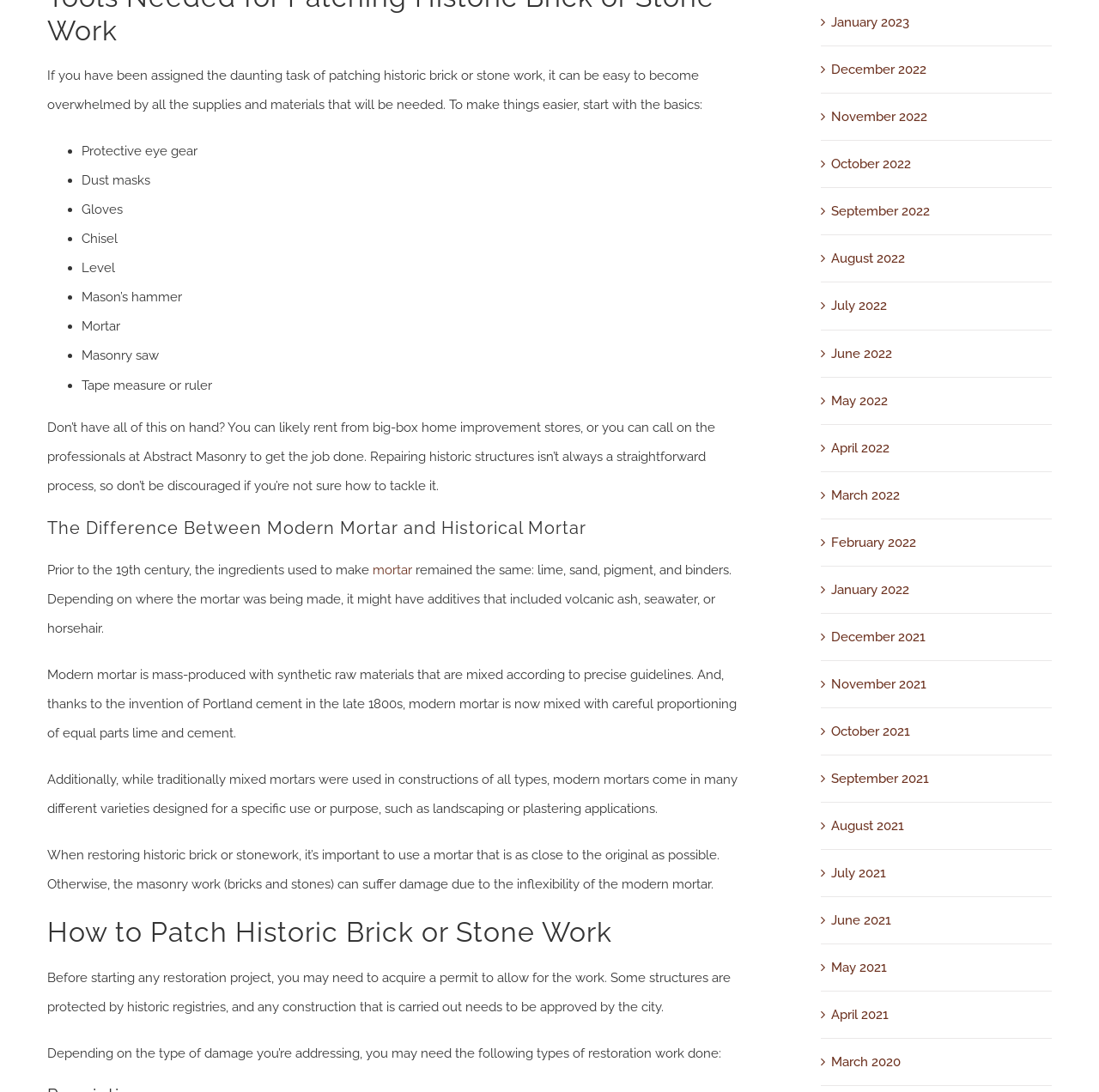What may be required before starting a restoration project?
Please answer the question with a single word or phrase, referencing the image.

A permit